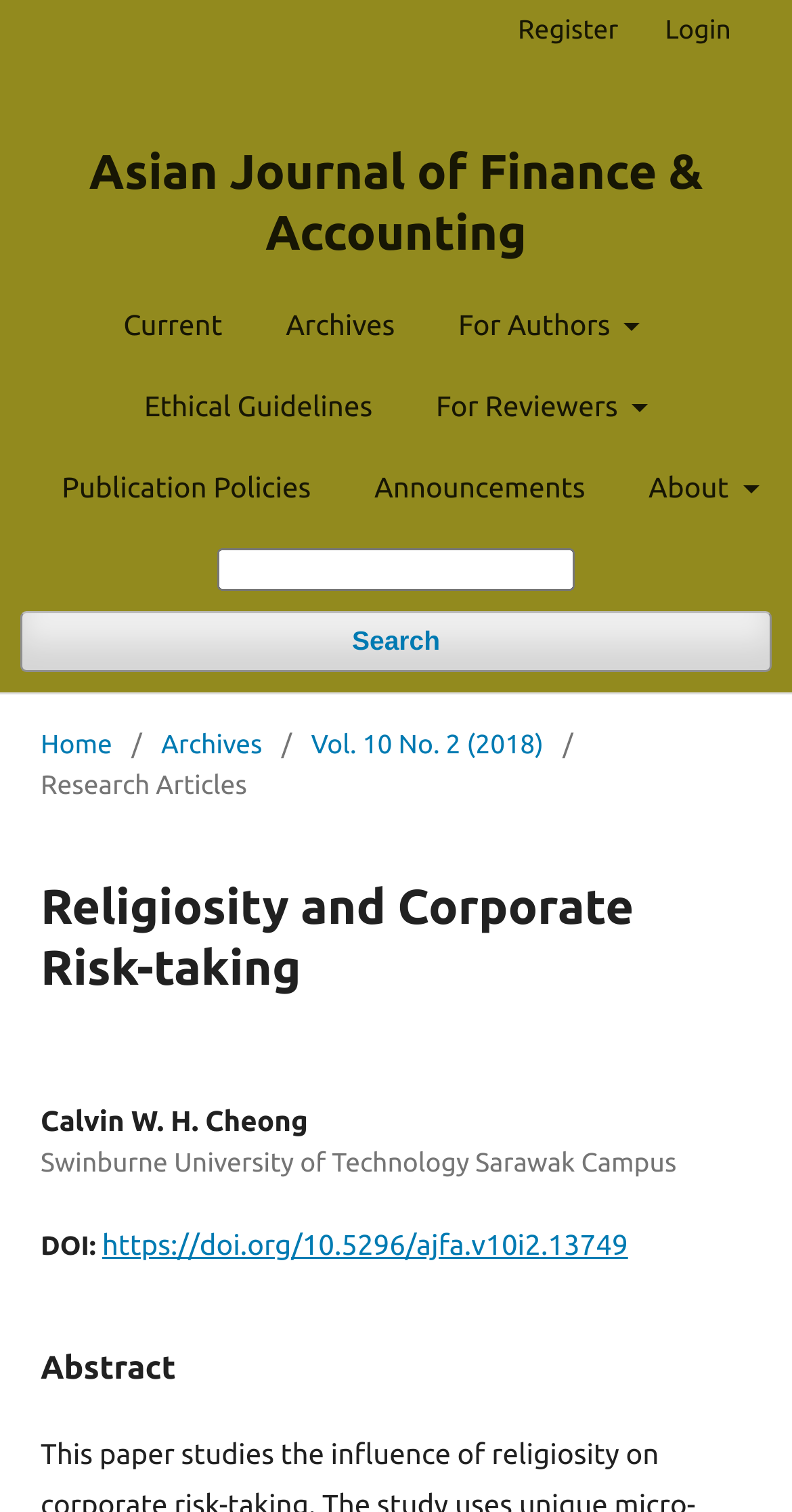Provide the bounding box coordinates of the section that needs to be clicked to accomplish the following instruction: "Go to the archives page."

[0.361, 0.188, 0.498, 0.242]